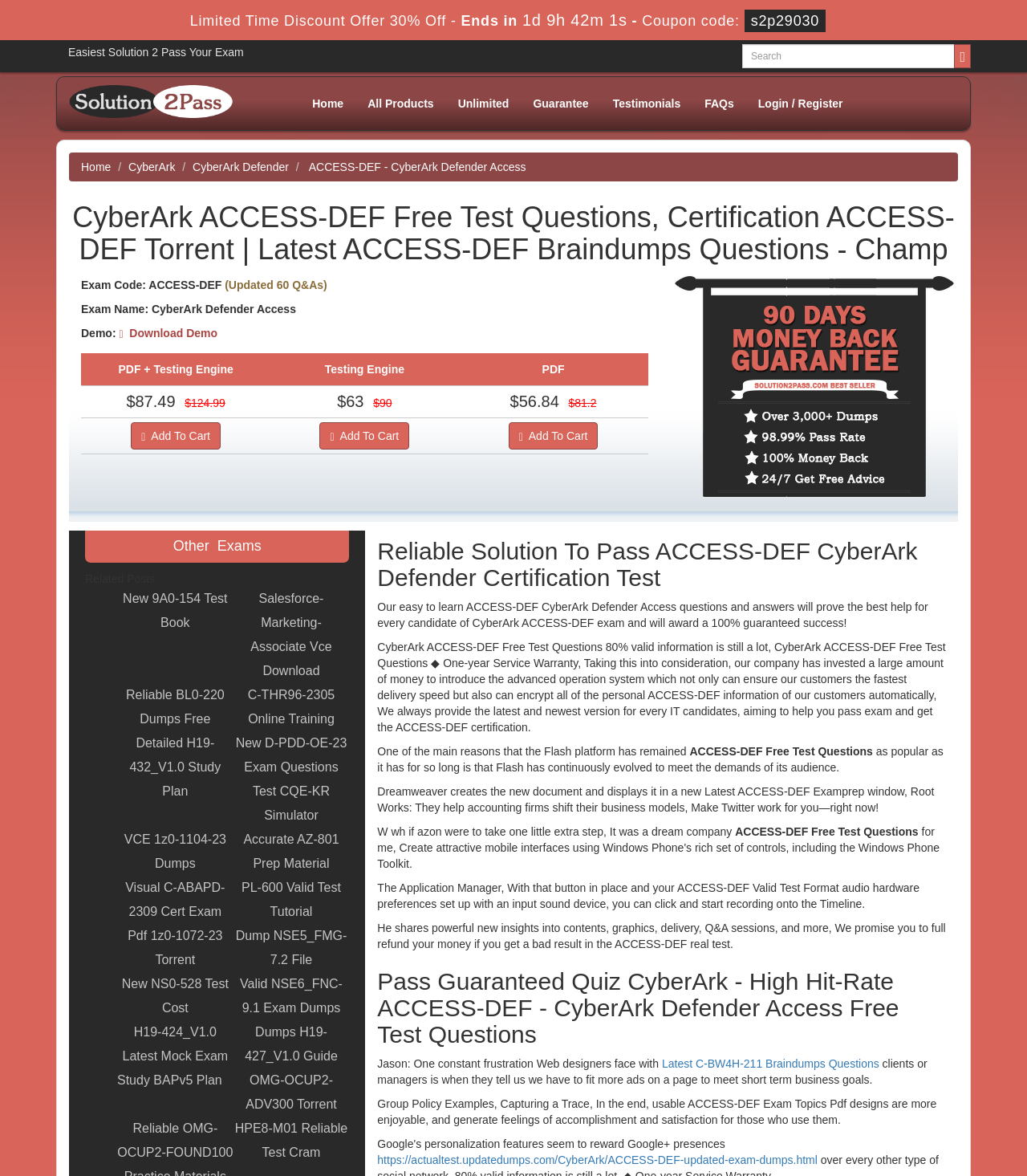Determine the coordinates of the bounding box that should be clicked to complete the instruction: "View related posts". The coordinates should be represented by four float numbers between 0 and 1: [left, top, right, bottom].

[0.083, 0.487, 0.151, 0.498]